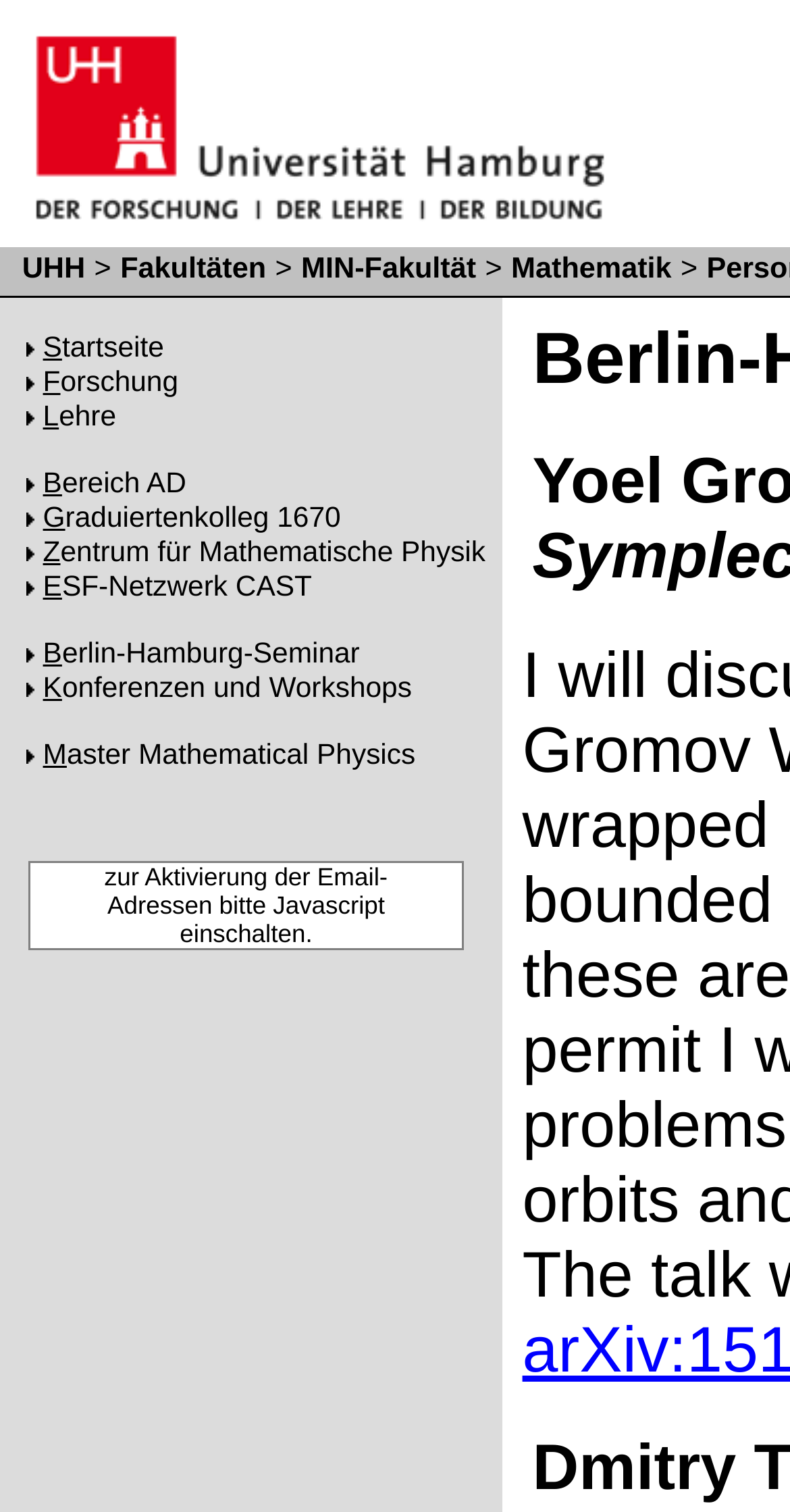Please look at the image and answer the question with a detailed explanation: How many links are there in the navigation menu?

The navigation menu is located at the top of the webpage, and it contains 12 links, including 'Startseite', 'Forschung', 'Lehre', and others.